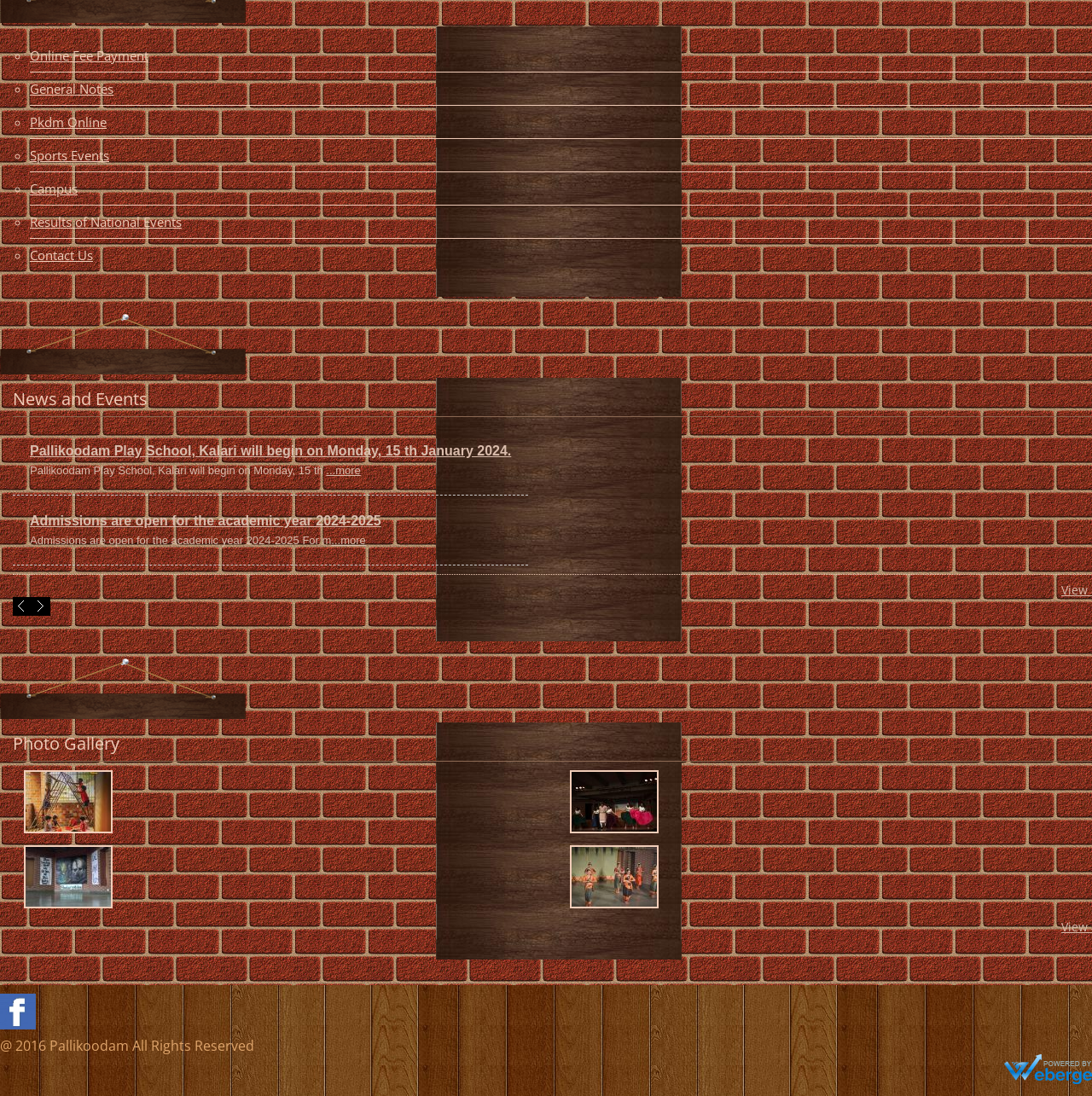What is the purpose of the 'Online Fee Payment' link?
Please give a detailed and elaborate explanation in response to the question.

The 'Online Fee Payment' link is likely provided for users to pay their fees online, as it is a common feature in educational institutions' websites.